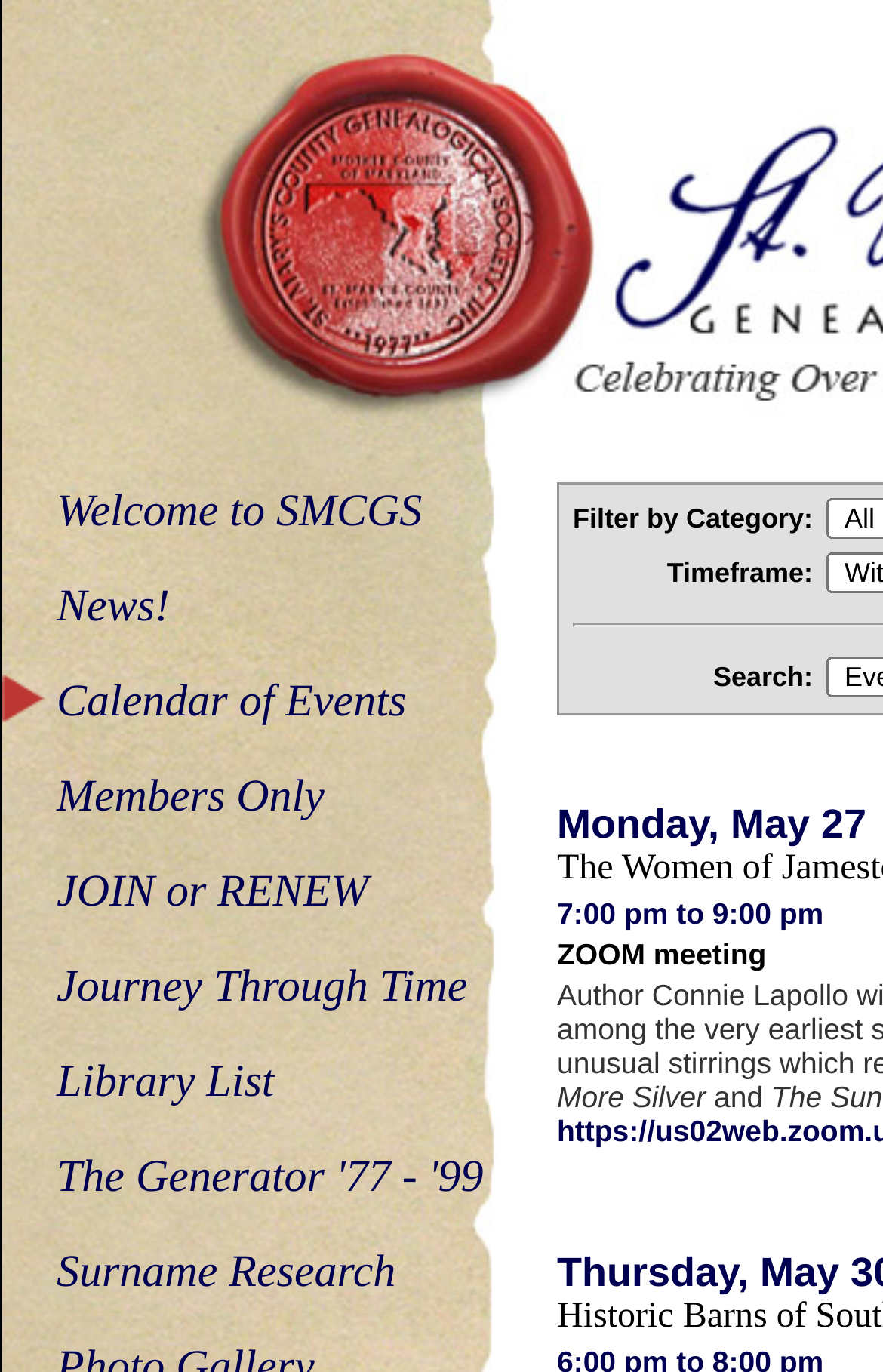Could you indicate the bounding box coordinates of the region to click in order to complete this instruction: "Explore the 'Journey Through Time'".

[0.064, 0.701, 0.529, 0.738]